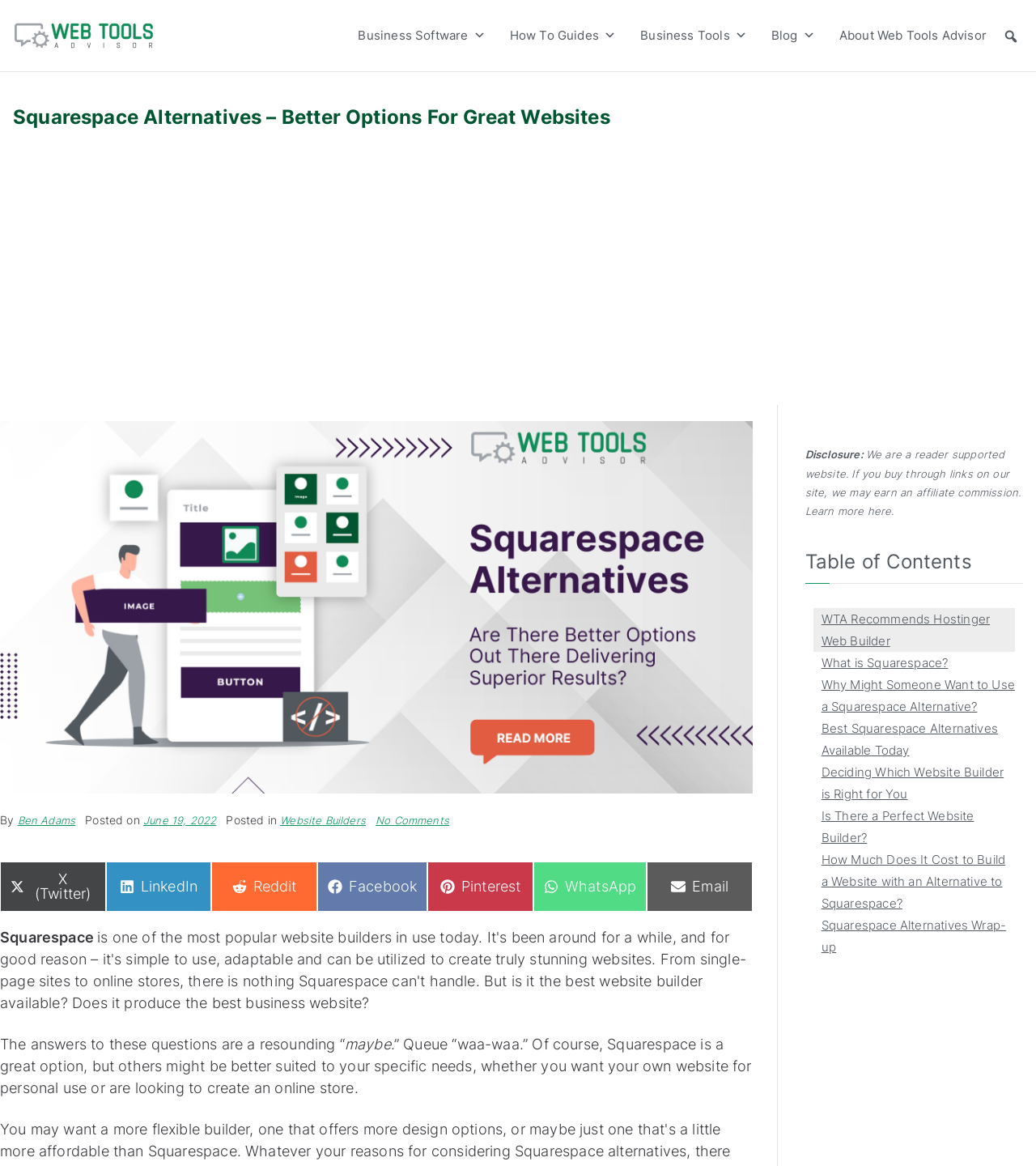Produce an elaborate caption capturing the essence of the webpage.

This webpage is about Squarespace alternatives, with a focus on finding better options for great websites. At the top left, there is a logo and a navigation menu with links to "Business Software", "How To Guides", "Business Tools", "Blog", and "About Web Tools Advisor". On the top right, there is a search bar with a "Search" button.

Below the navigation menu, there is a heading that reads "Squarespace Alternatives – Better Options For Great Websites". Underneath, there is an advertisement iframe that takes up most of the width of the page.

The main content of the webpage starts with an article written by Ben Adams, posted on June 19, 2022, and categorized under "Website Builders". The article discusses the pros and cons of using Squarespace and explores alternative options. There are several links to share the article on social media platforms and via email.

The article is divided into sections, with headings such as "What is Squarespace?", "Why Might Someone Want to Use a Squarespace Alternative?", and "Best Squarespace Alternatives Available Today". There is also a table of contents on the right side of the page, which links to different sections of the article.

At the bottom of the page, there is a disclosure statement that informs readers that the website earns an affiliate commission if they buy through links on the site. There is also a link to learn more about this policy.